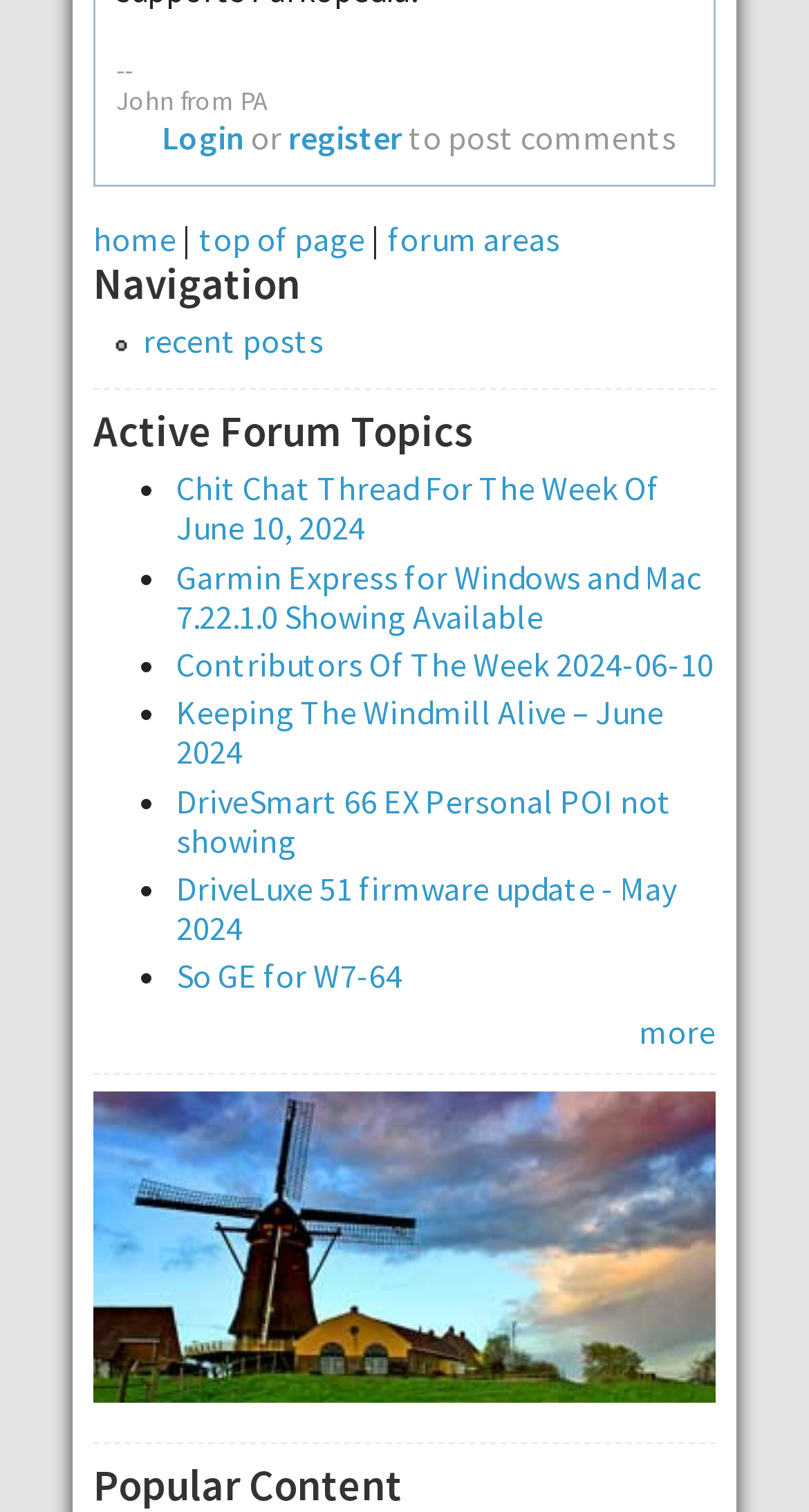Please identify the bounding box coordinates of the region to click in order to complete the given instruction: "view recent posts". The coordinates should be four float numbers between 0 and 1, i.e., [left, top, right, bottom].

[0.177, 0.213, 0.878, 0.239]